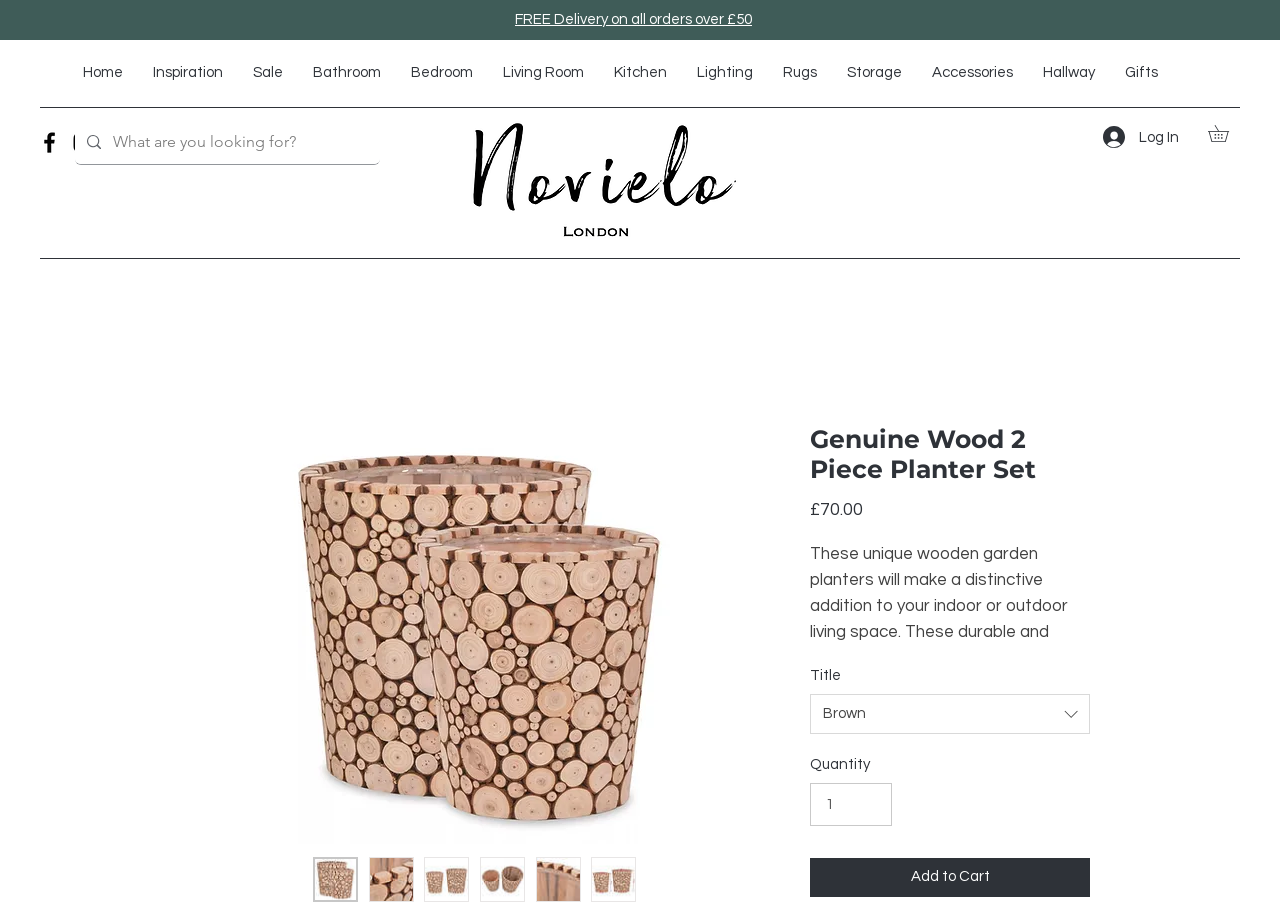How many planters are included in the delivery?
From the screenshot, provide a brief answer in one word or phrase.

2